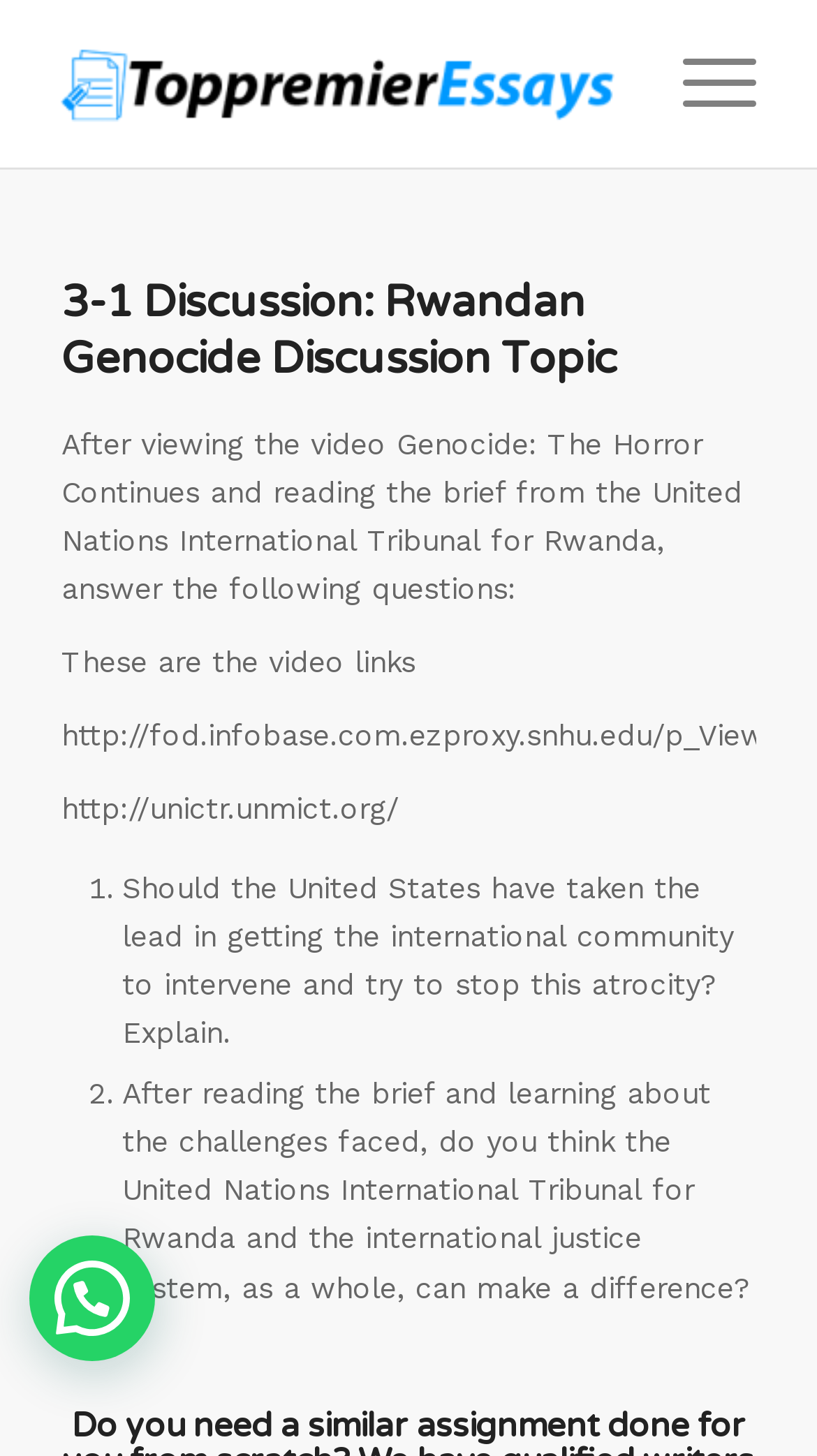Identify the title of the webpage and provide its text content.

3-1 Discussion: Rwandan Genocide Discussion Topic